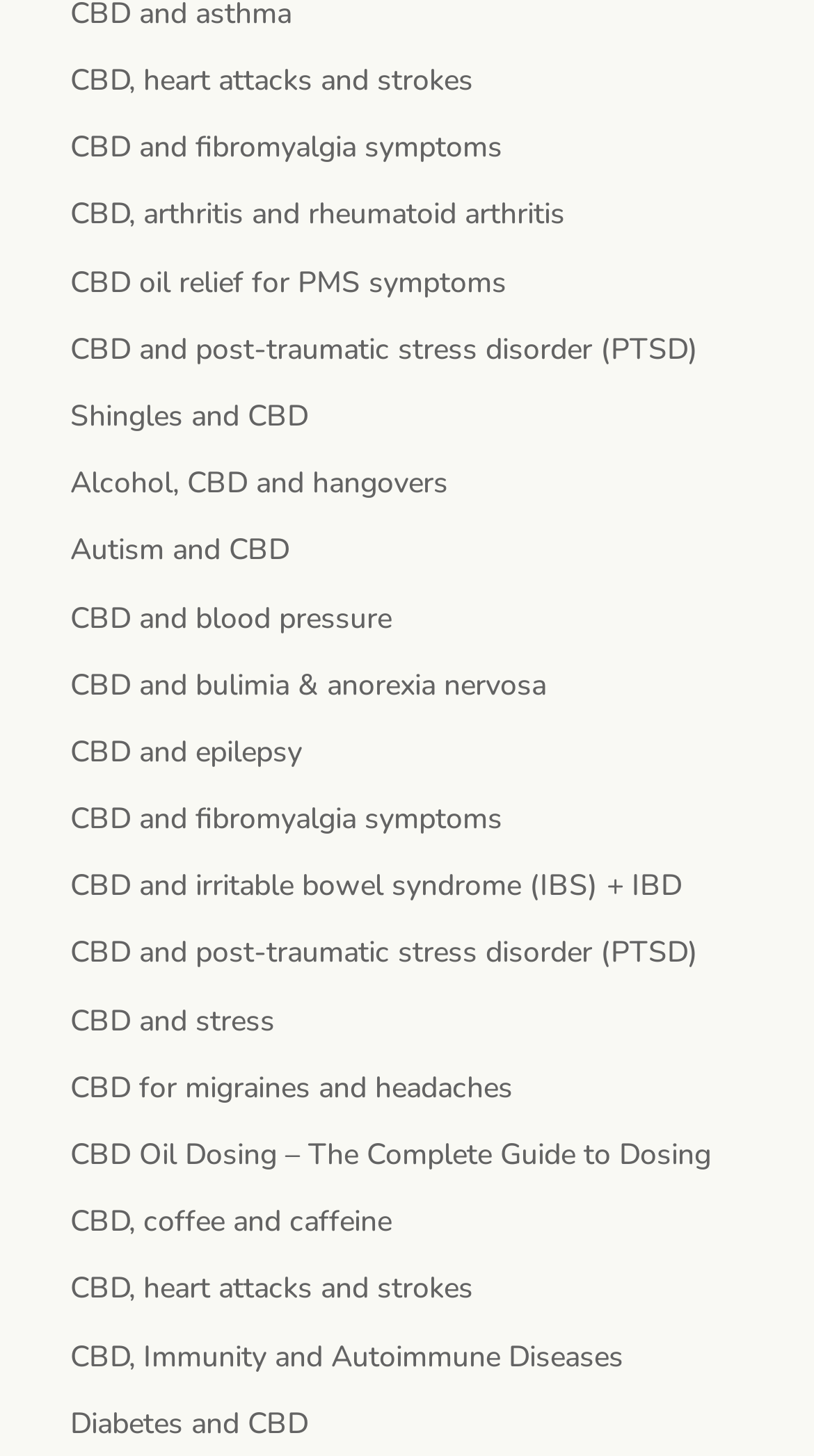Are there any links related to diabetes?
Based on the visual, give a brief answer using one word or a short phrase.

Yes